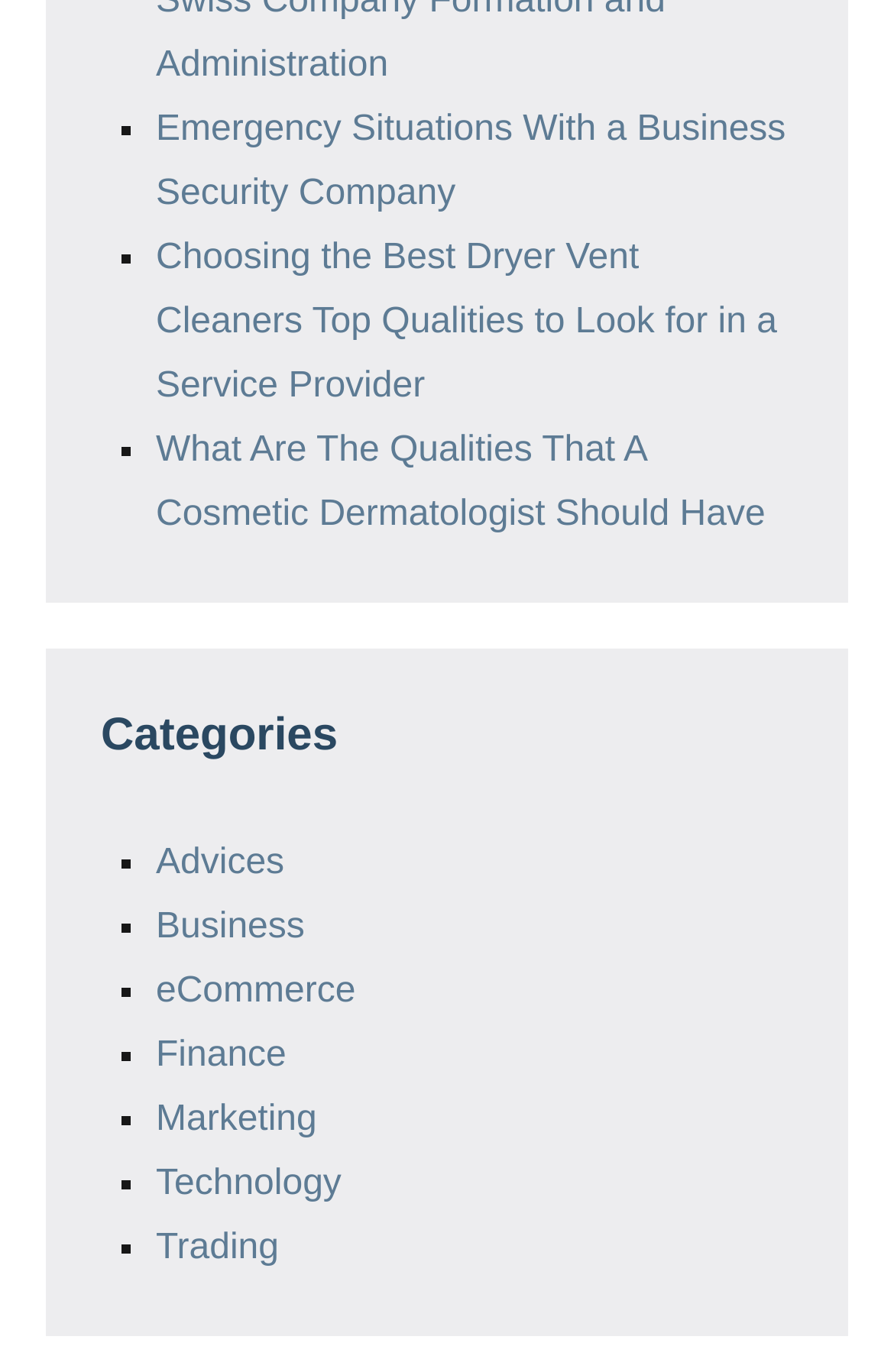Determine the bounding box coordinates of the area to click in order to meet this instruction: "Click on Emergency Situations With a Business Security Company".

[0.174, 0.08, 0.879, 0.155]